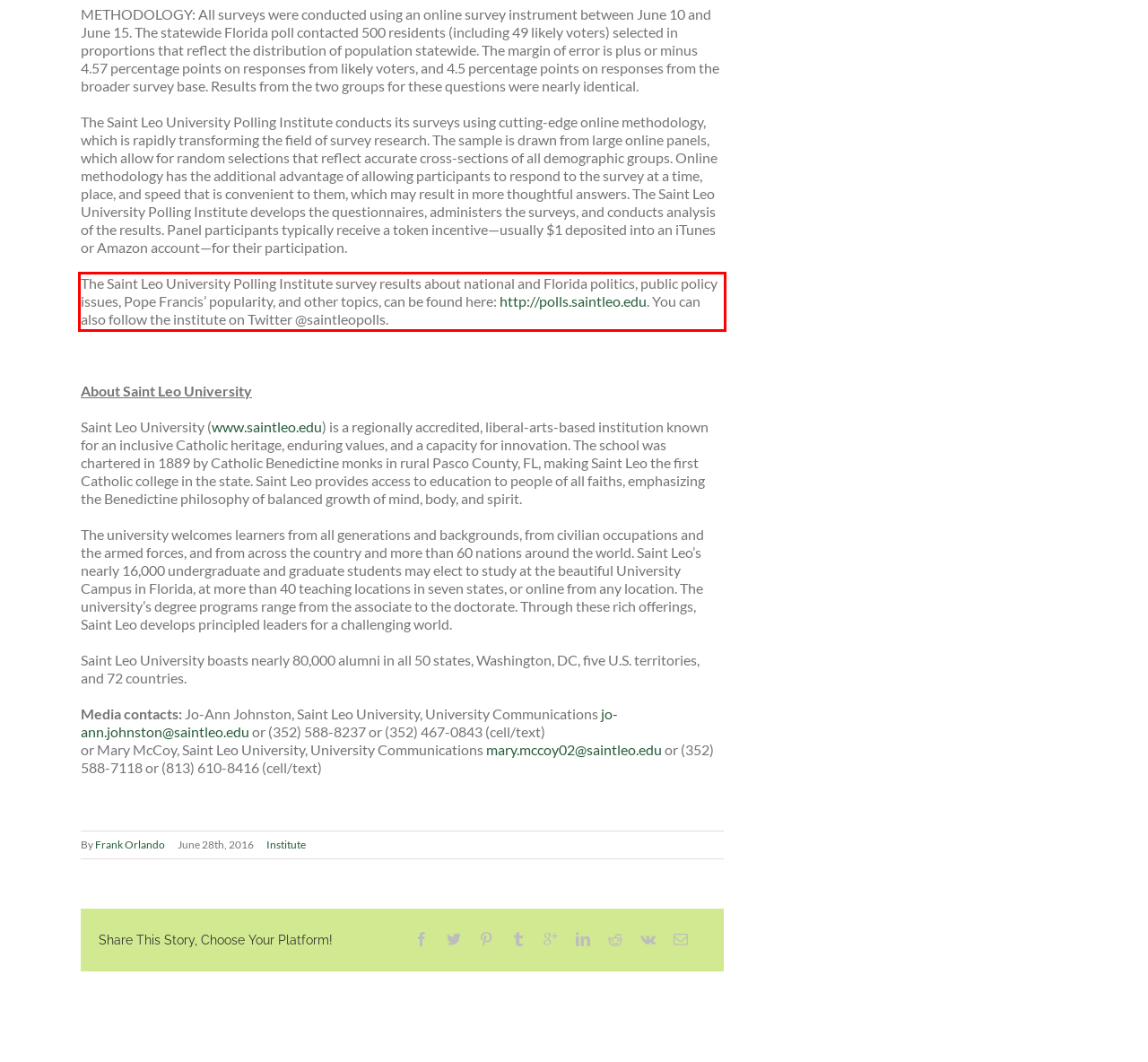Using the provided screenshot of a webpage, recognize and generate the text found within the red rectangle bounding box.

The Saint Leo University Polling Institute survey results about national and Florida politics, public policy issues, Pope Francis’ popularity, and other topics, can be found here: http://polls.saintleo.edu. You can also follow the institute on Twitter @saintleopolls.